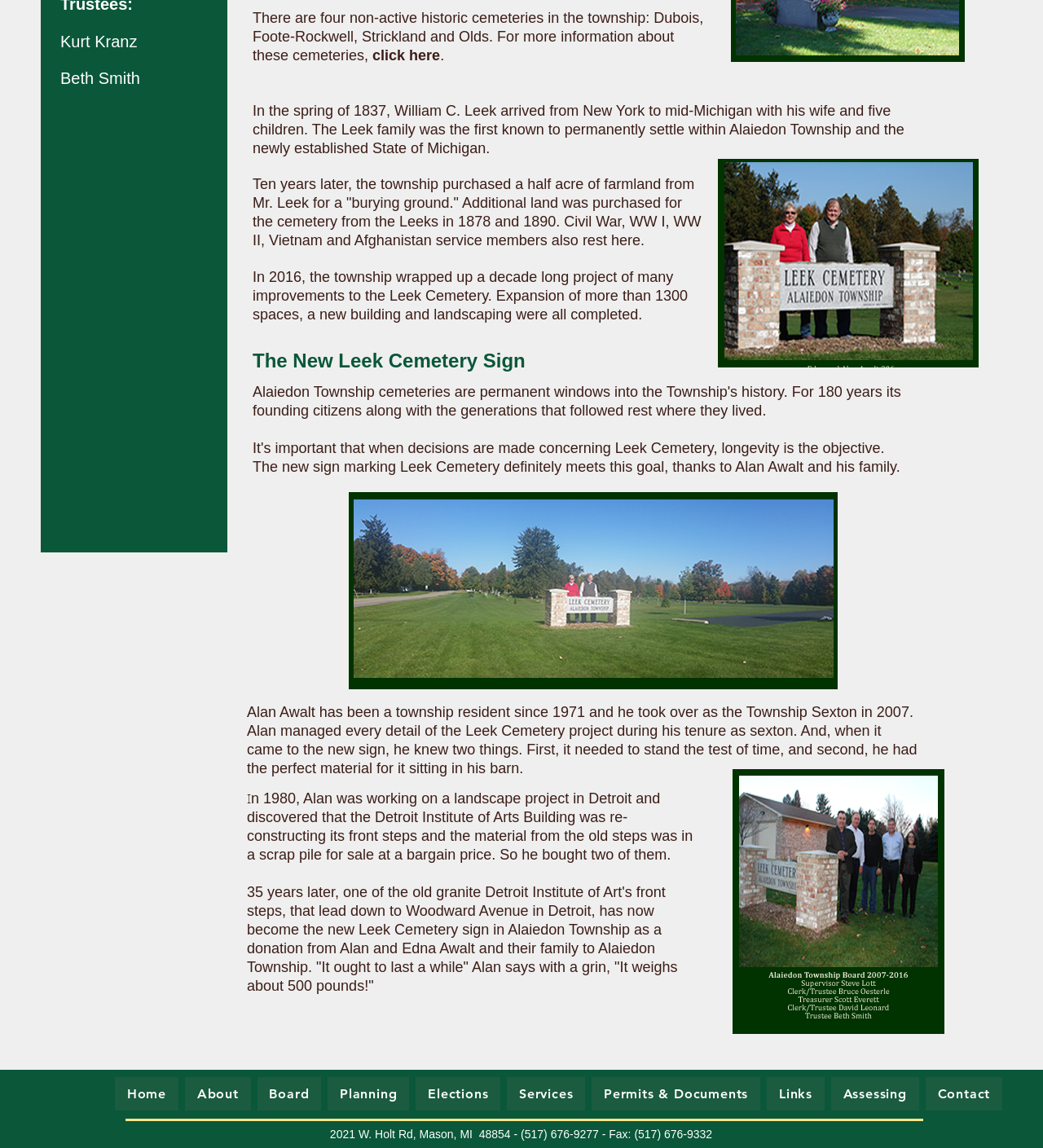Calculate the bounding box coordinates of the UI element given the description: "click here".

[0.357, 0.041, 0.422, 0.055]